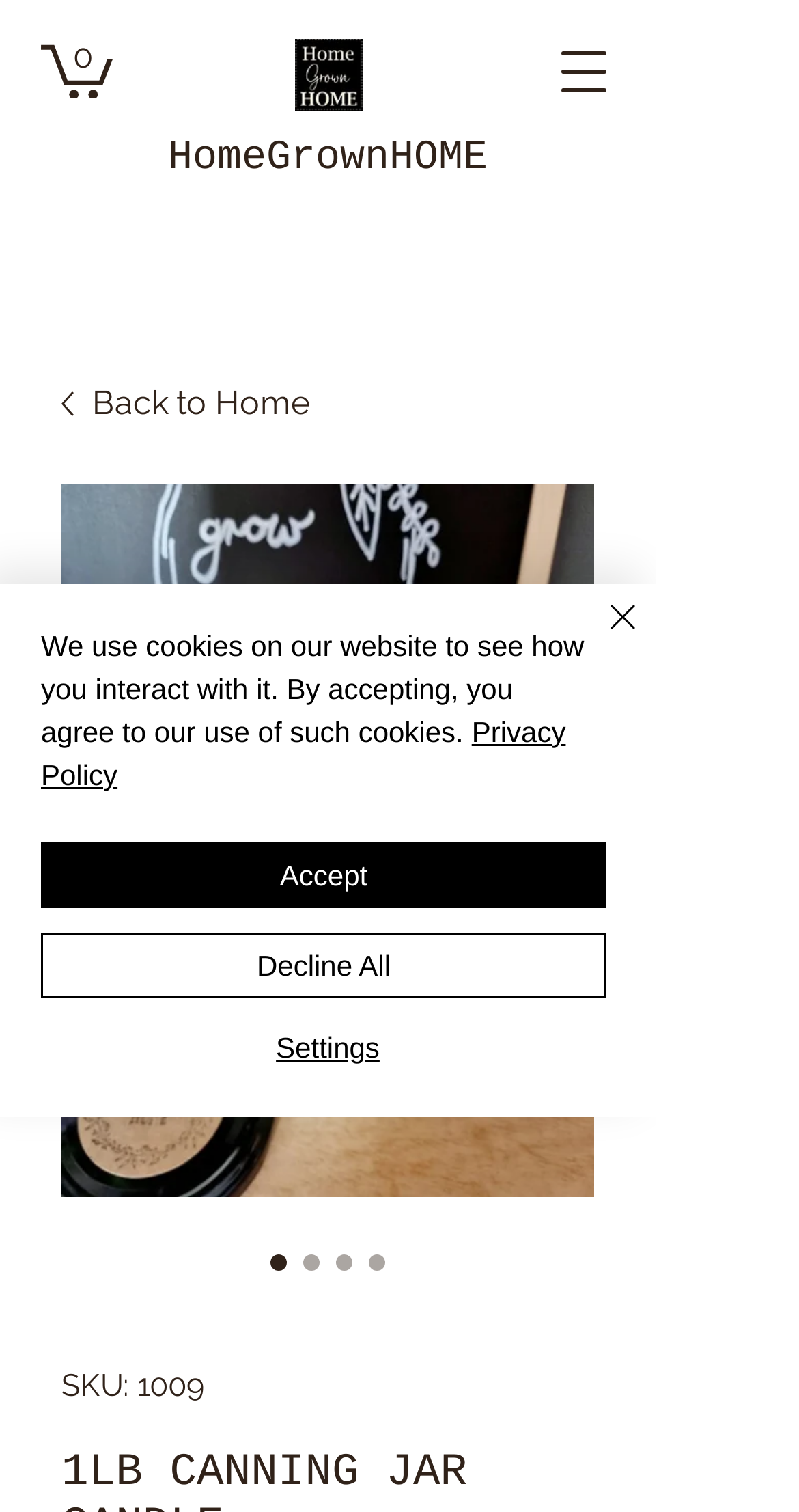How many radio buttons are there for the candle product?
Please provide a detailed and thorough answer to the question.

I counted the number of radio buttons by looking at the elements with the text '1LB CANNING JAR CANDLE' and the type 'radio'. There are four of them.